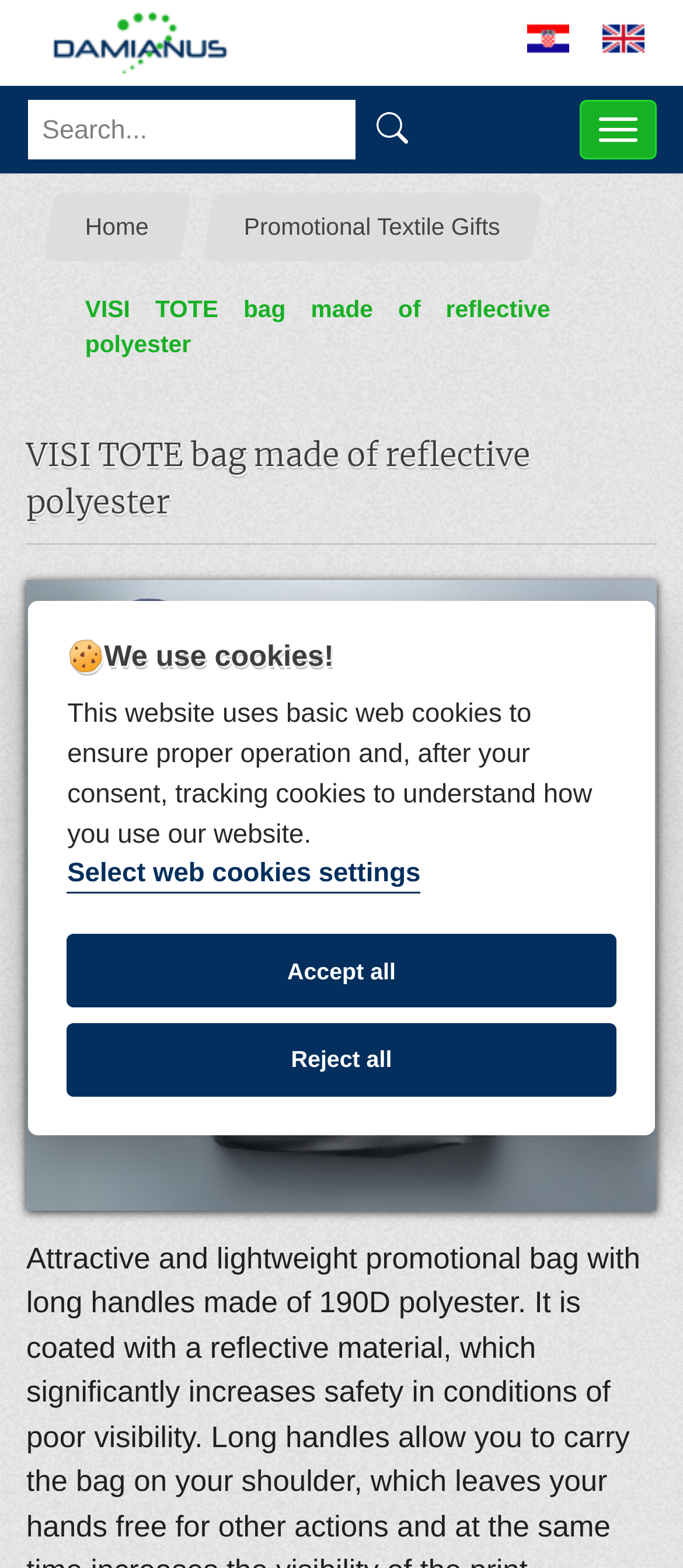Give a one-word or short phrase answer to the question: 
How many main navigation links are there?

3